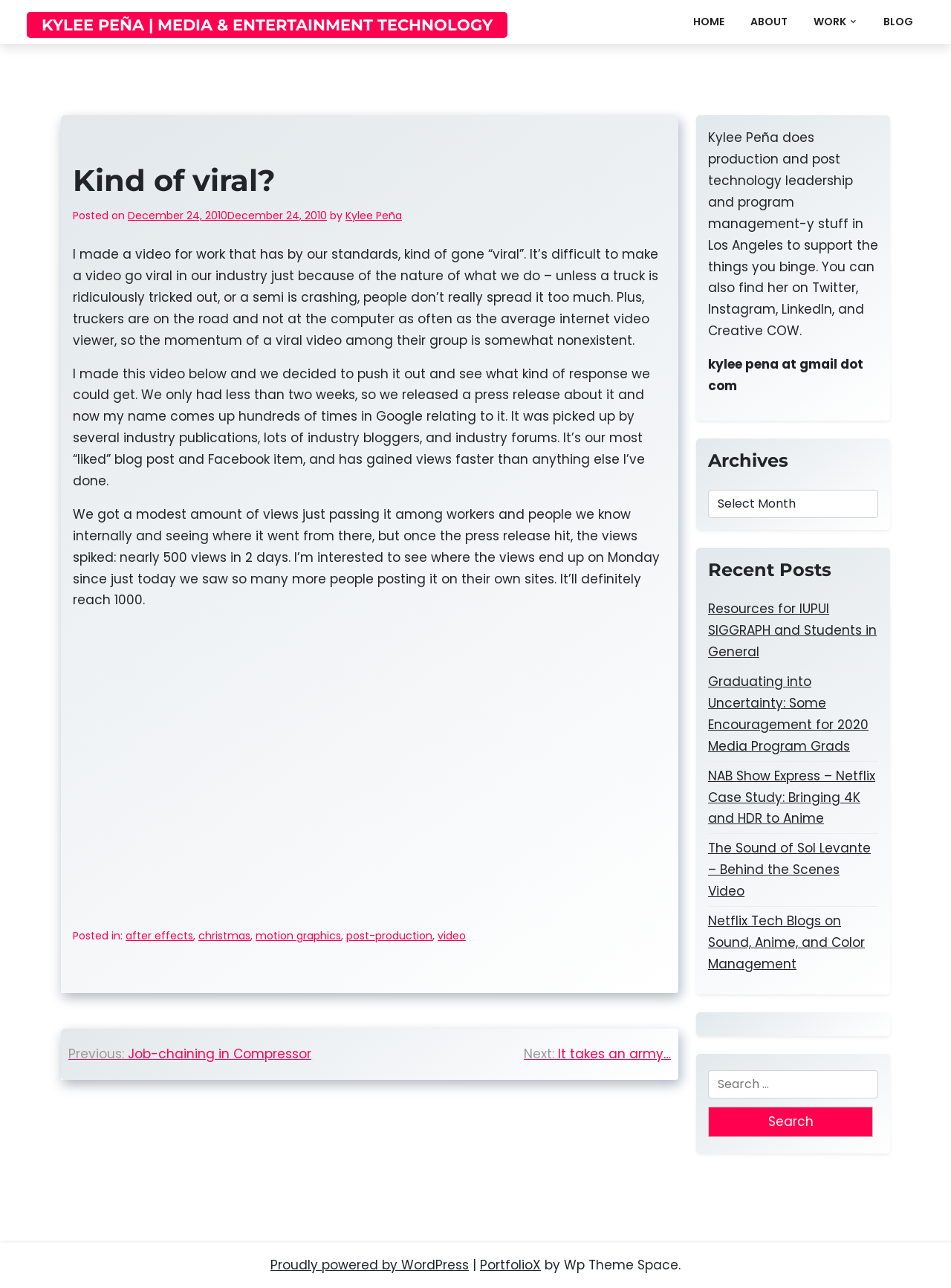Determine the bounding box coordinates of the region that needs to be clicked to achieve the task: "View the previous post".

[0.072, 0.81, 0.327, 0.827]